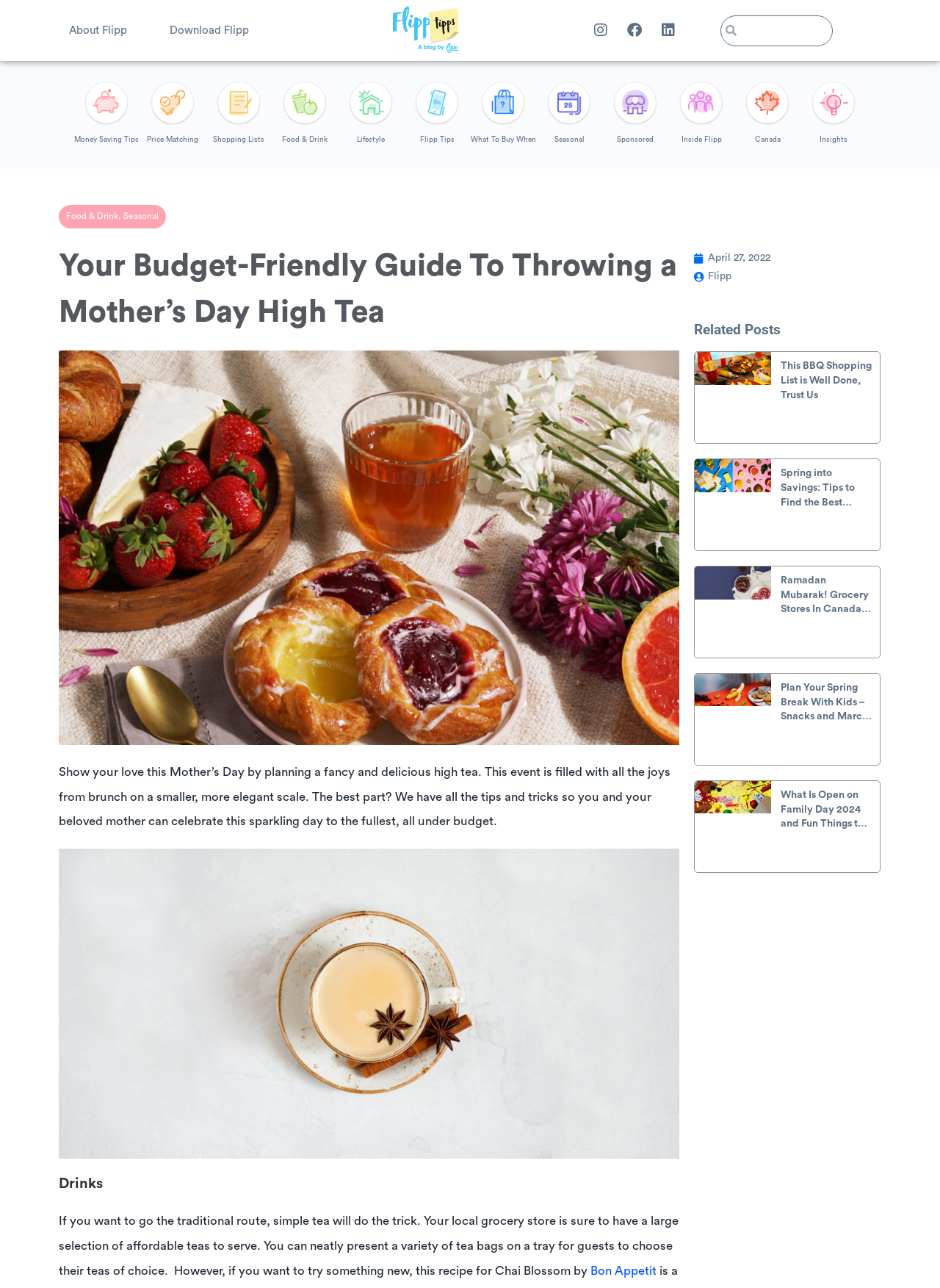Please specify the bounding box coordinates of the clickable region to carry out the following instruction: "Search for something". The coordinates should be four float numbers between 0 and 1, in the format [left, top, right, bottom].

[0.784, 0.012, 0.885, 0.035]